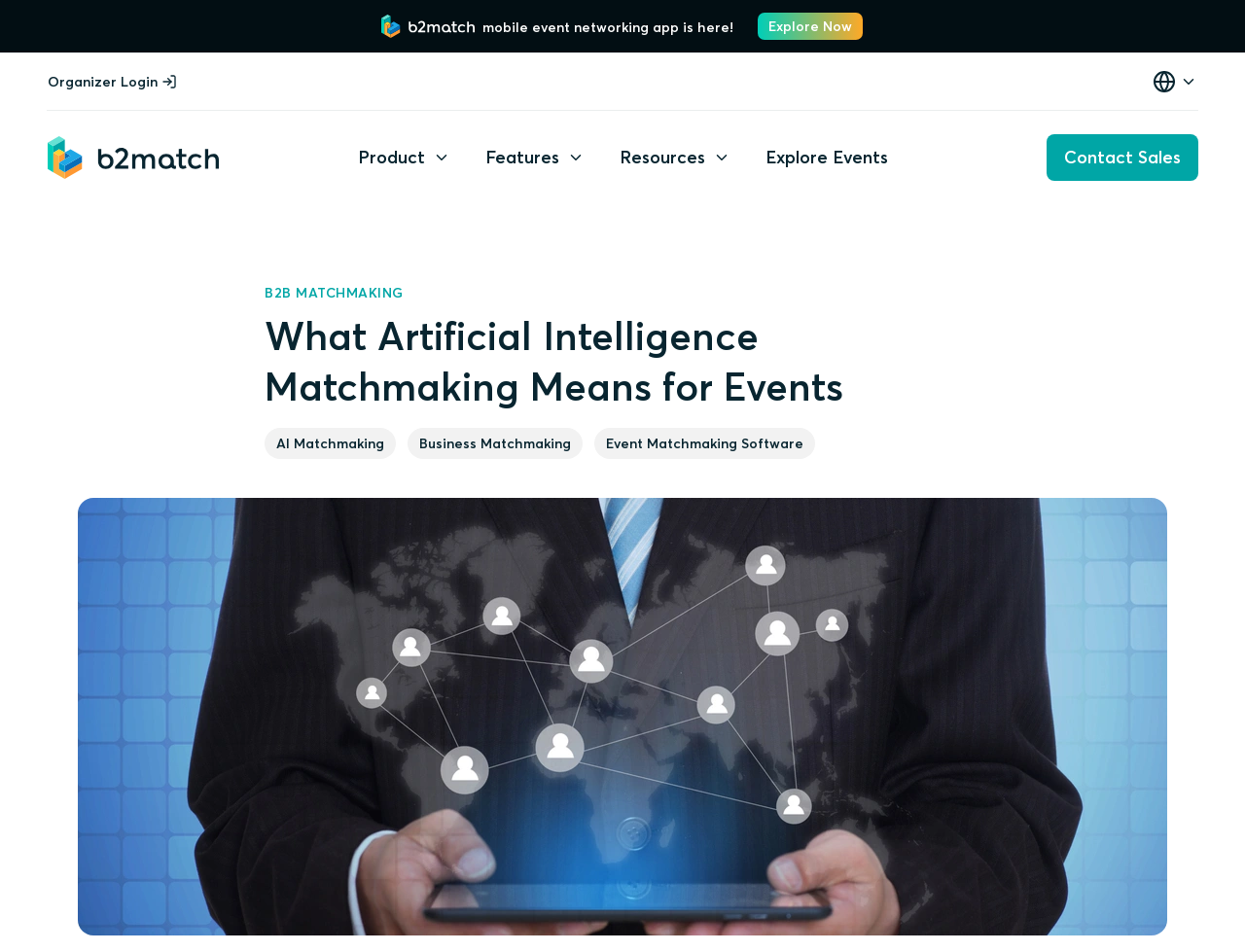How many main menu items are there? Using the information from the screenshot, answer with a single word or phrase.

4